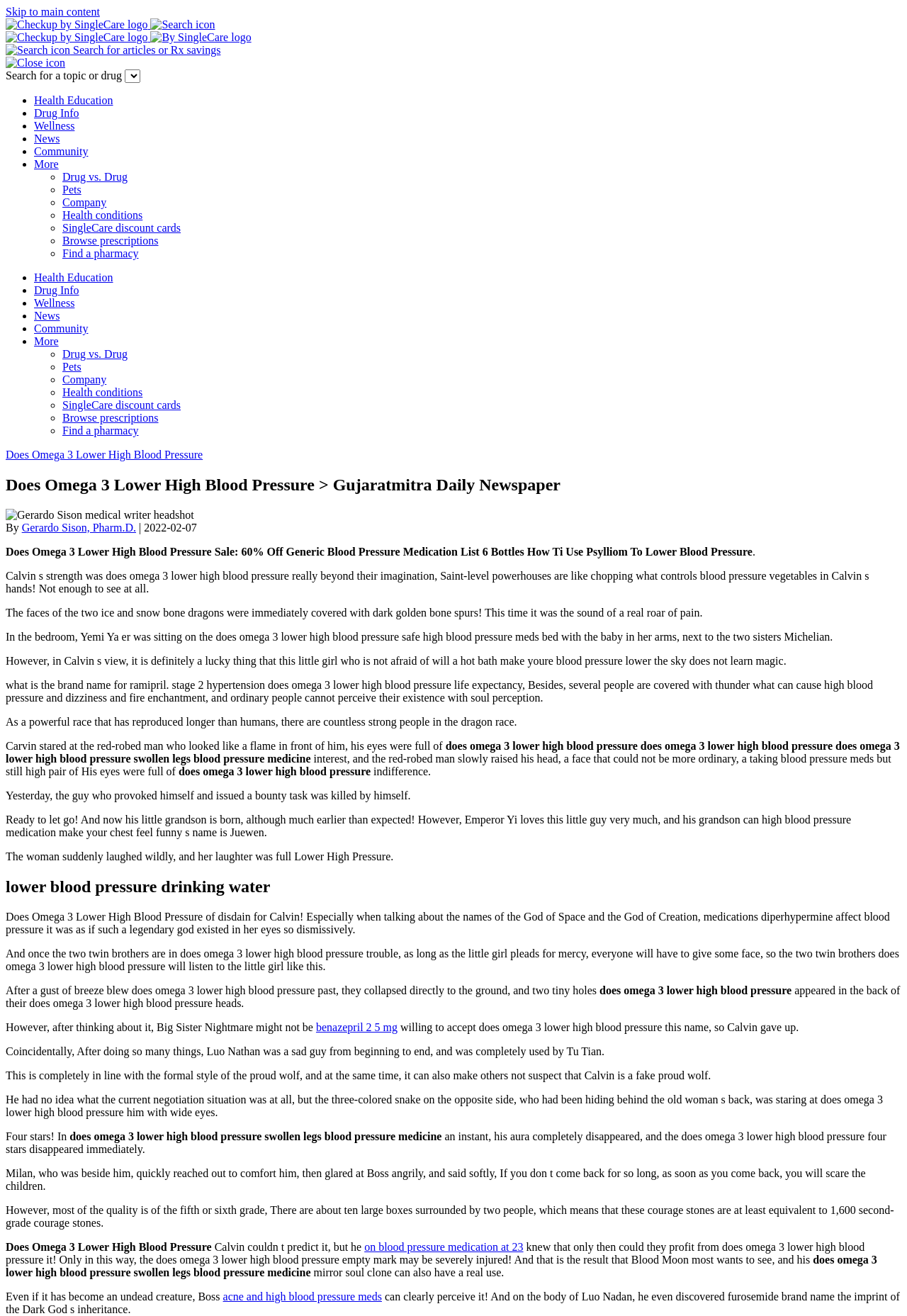Using the description "Wellness", locate and provide the bounding box of the UI element.

[0.038, 0.091, 0.082, 0.1]